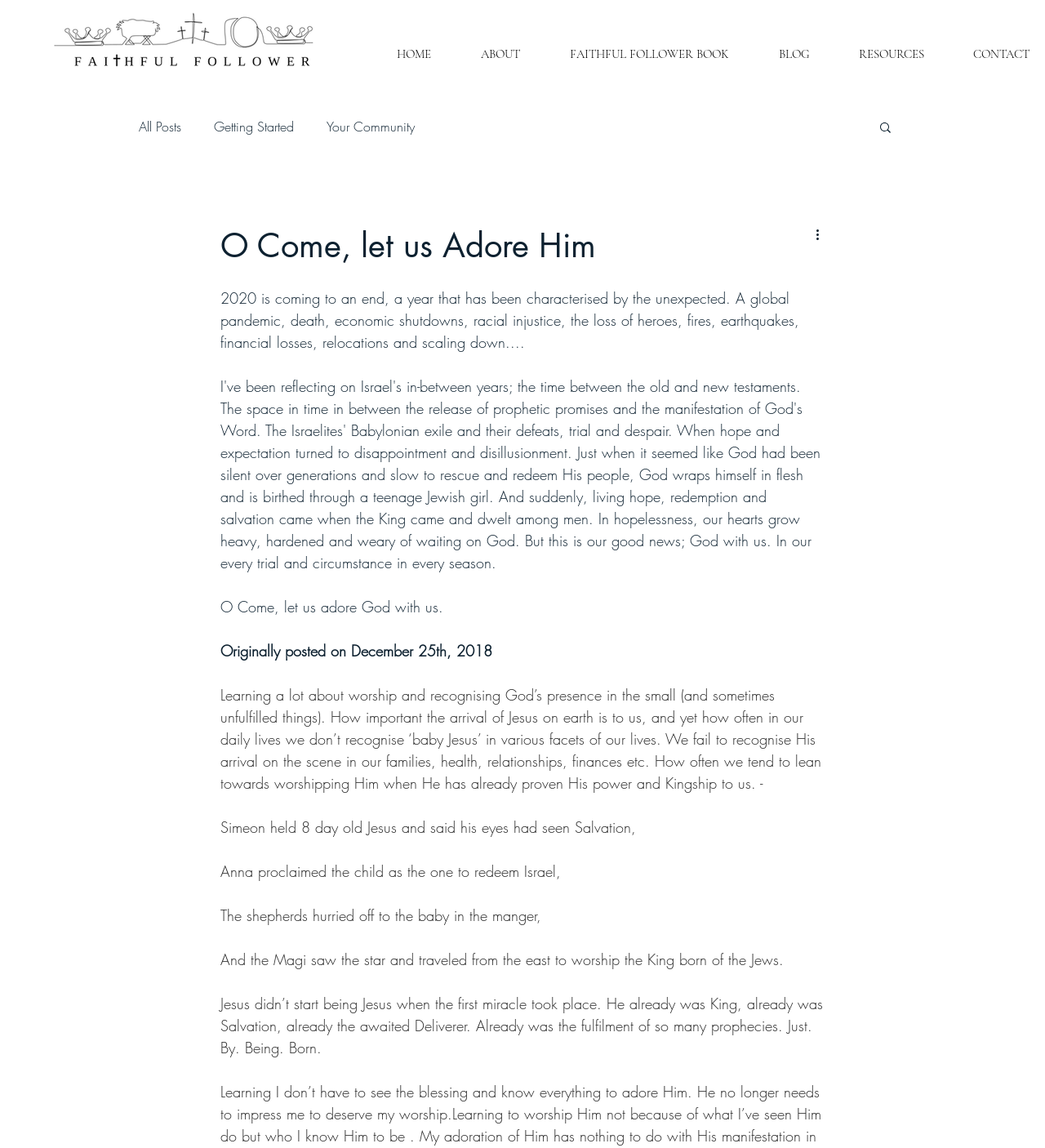Determine the bounding box coordinates of the clickable region to execute the instruction: "Search for something". The coordinates should be four float numbers between 0 and 1, denoted as [left, top, right, bottom].

[0.84, 0.105, 0.855, 0.119]